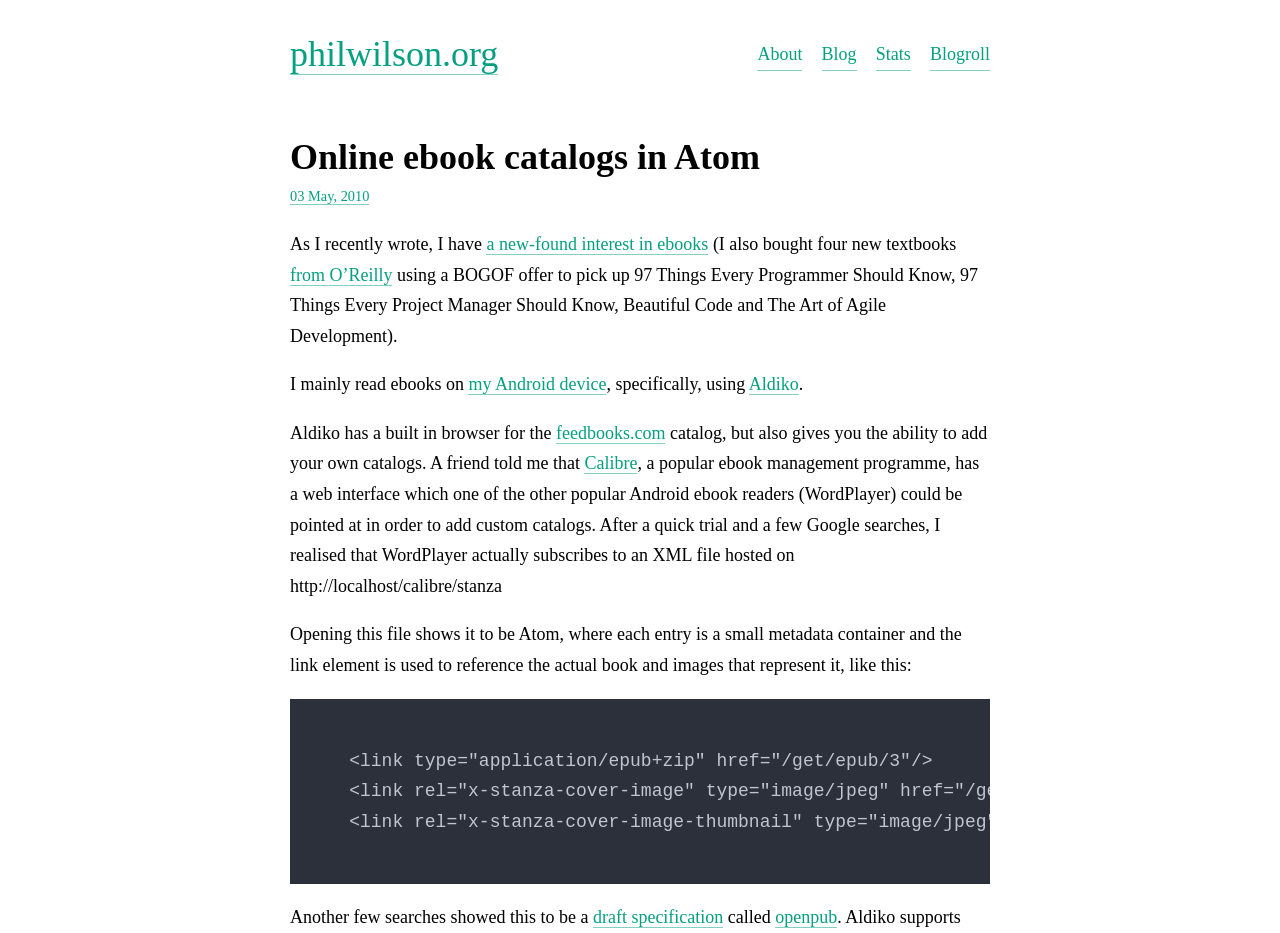Describe all significant elements and features of the webpage.

The webpage is a blog post titled "Online ebook catalogs in Atom" on the website philwilson.org. At the top, there is a heading with the website's name, followed by a row of links to other sections of the website, including "About", "Blog", "Stats", and "Blogroll".

Below the heading, there is a main content area that contains a blog post. The post starts with a heading that repeats the title of the webpage. The text describes the author's interest in ebooks and how they read them on their Android device using an app called Aldiko. The author mentions that Aldiko has a built-in browser for the feedbooks.com catalog and allows users to add their own catalogs.

The post then discusses the ebook management program Calibre and its web interface, which can be used to add custom catalogs to ebook readers like WordPlayer. The author explains that WordPlayer subscribes to an XML file hosted on localhost, which is in Atom format. The Atom file contains metadata containers with links to the actual books and their cover images.

The post includes code snippets showing the Atom file format, with links to the book and cover images. The author concludes by mentioning that they discovered a draft specification for this format, called openpub, through further research.

Throughout the post, there are several links to other websites and resources, including O'Reilly, feedbooks.com, and Calibre. The text is divided into paragraphs, with some sentences containing links to relevant information.